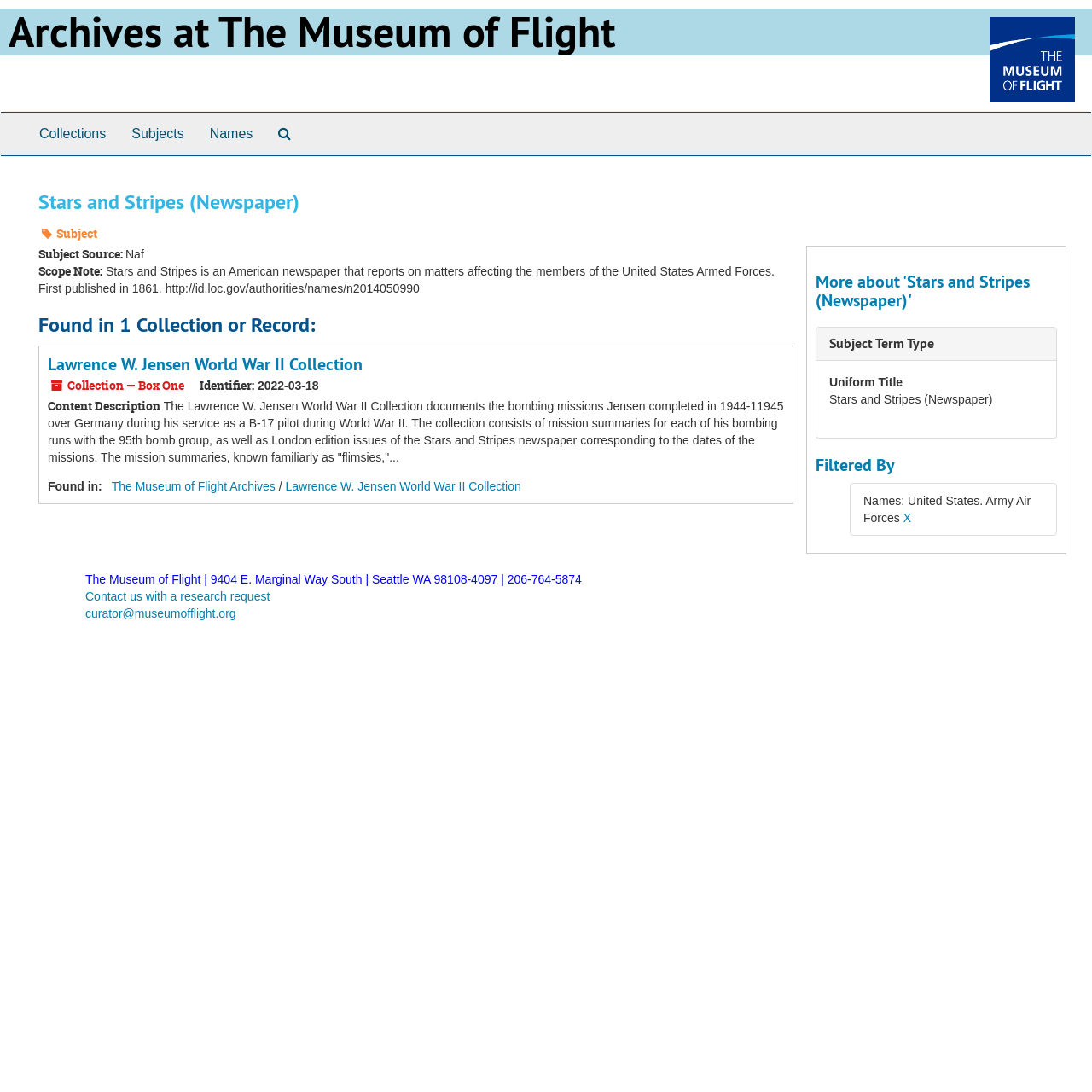Locate the bounding box coordinates of the UI element described by: "The Museum of Flight Archives". The bounding box coordinates should consist of four float numbers between 0 and 1, i.e., [left, top, right, bottom].

[0.102, 0.439, 0.252, 0.451]